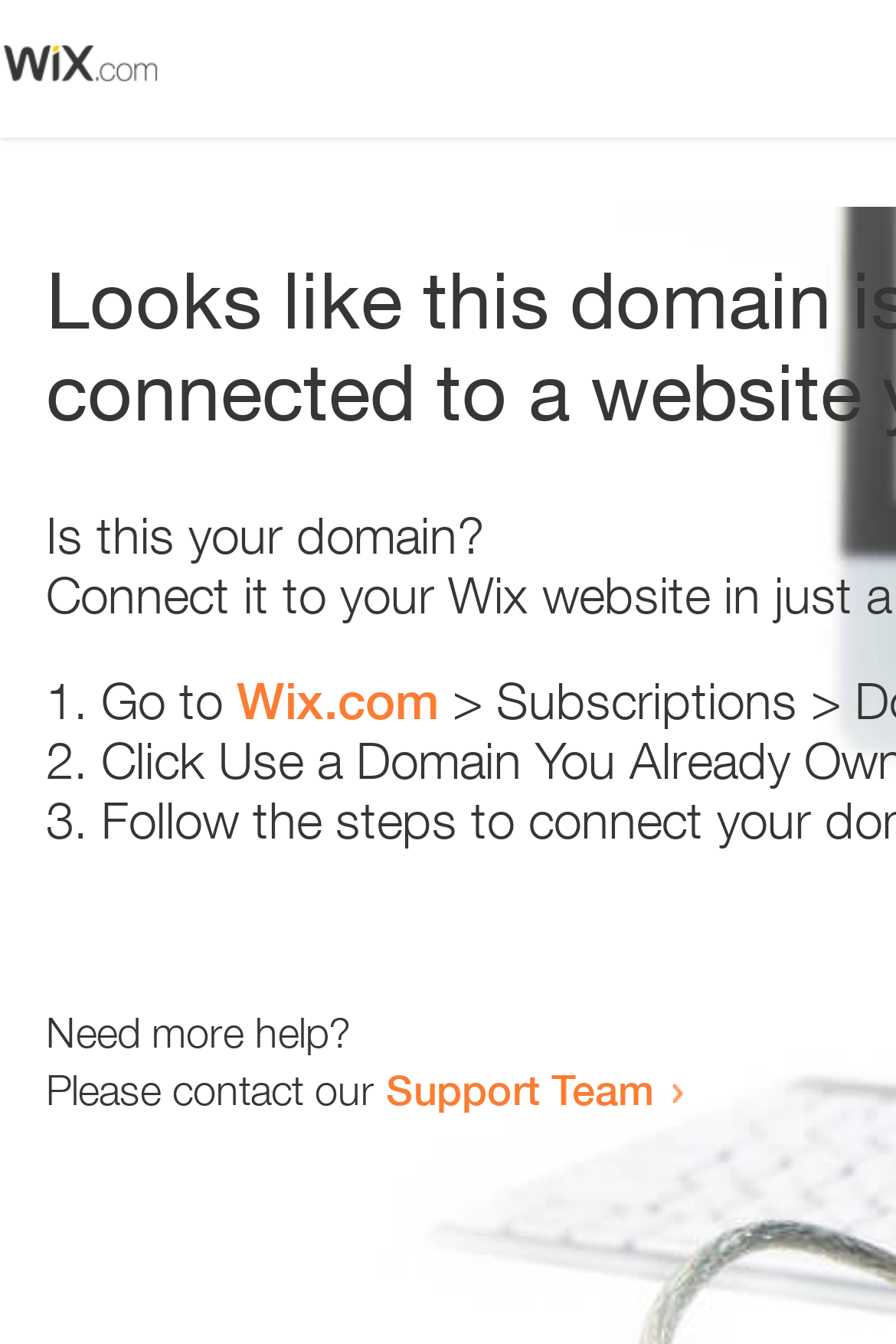Locate the bounding box of the UI element described in the following text: "Wix.com".

[0.264, 0.499, 0.49, 0.544]